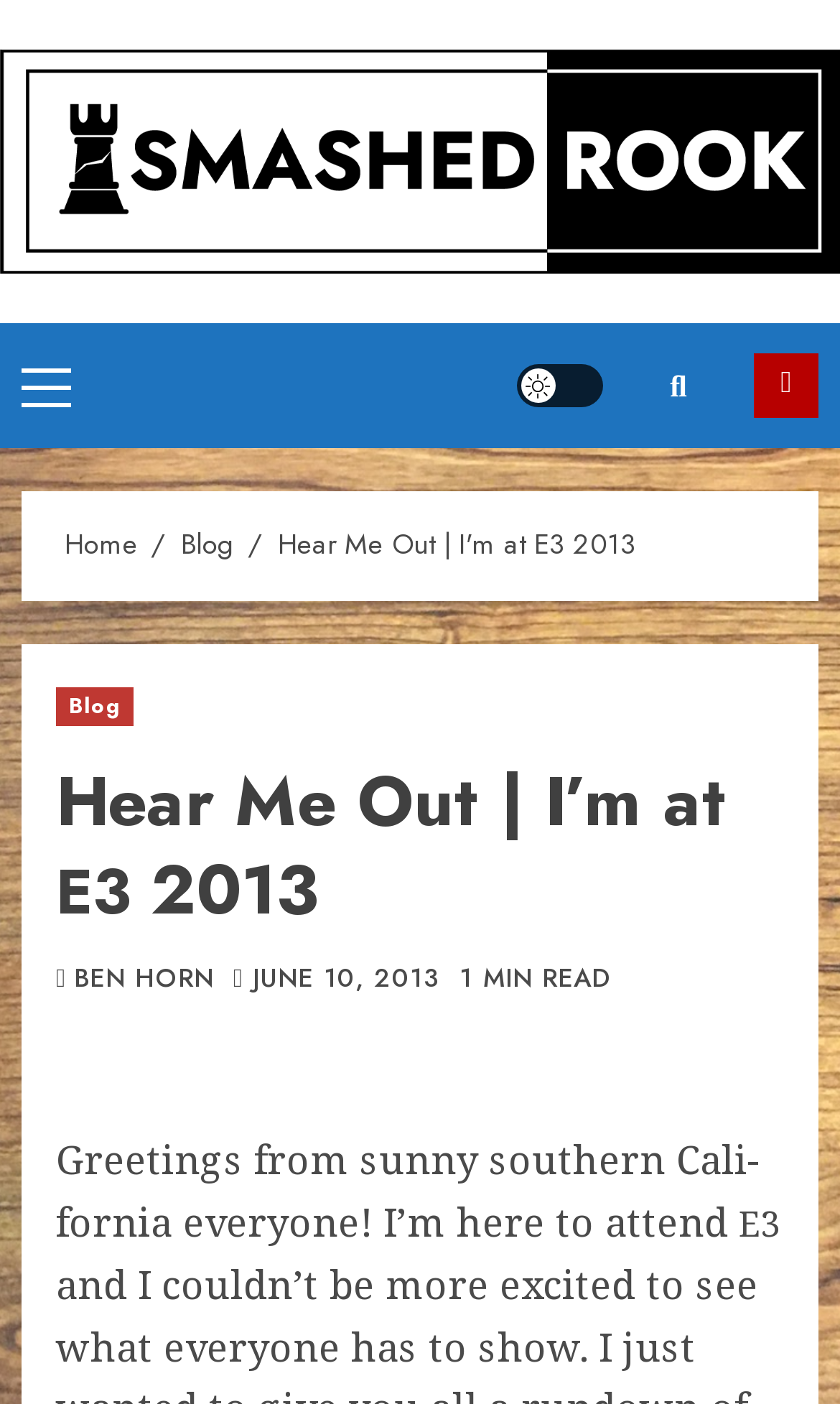What is the event the author is attending?
Please provide a comprehensive answer based on the information in the image.

I found the event by reading the article content, where it says 'I’m here to attend E3' which indicates the event the author is attending.